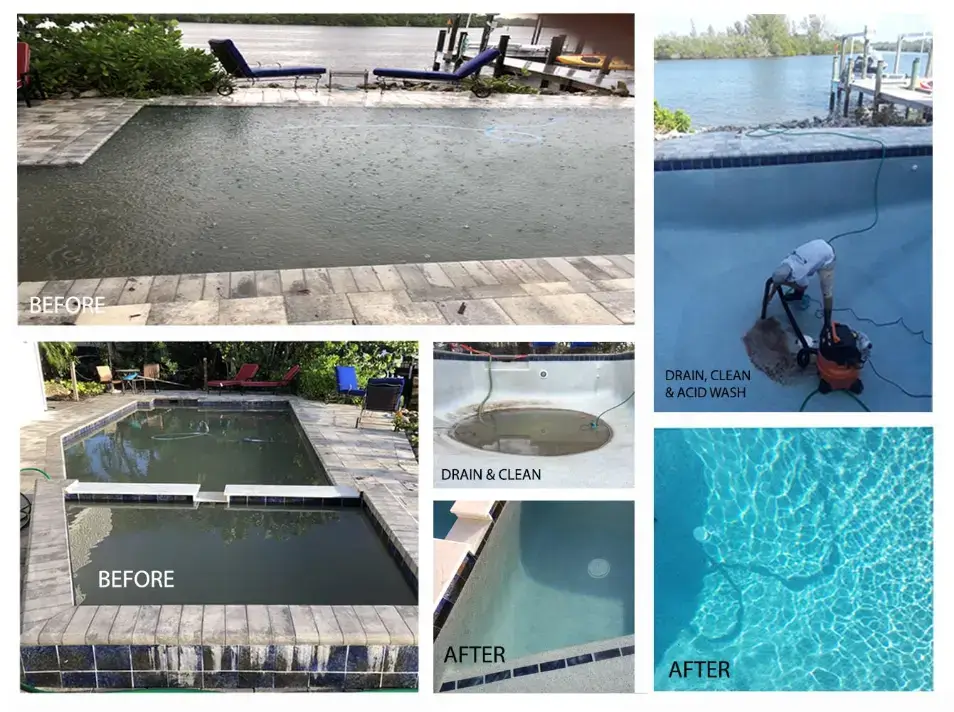What is the result of the pool maintenance service?
From the image, respond using a single word or phrase.

Crystal-clear water